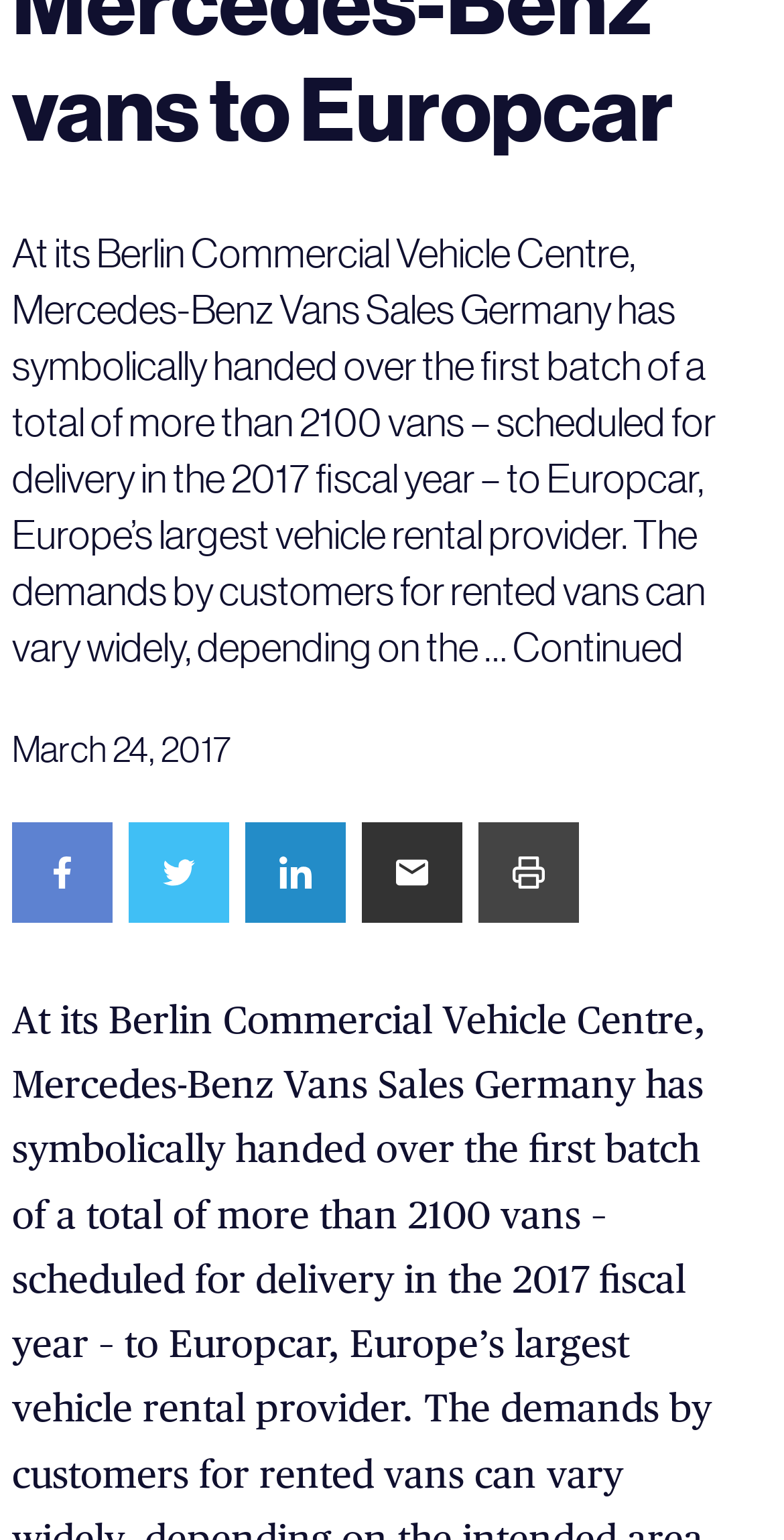What is the company that received vans from Mercedes-Benz?
Provide a detailed and extensive answer to the question.

According to the text, Mercedes-Benz Vans Sales Germany handed over the first batch of vans to Europcar, which is Europe's largest vehicle rental provider.